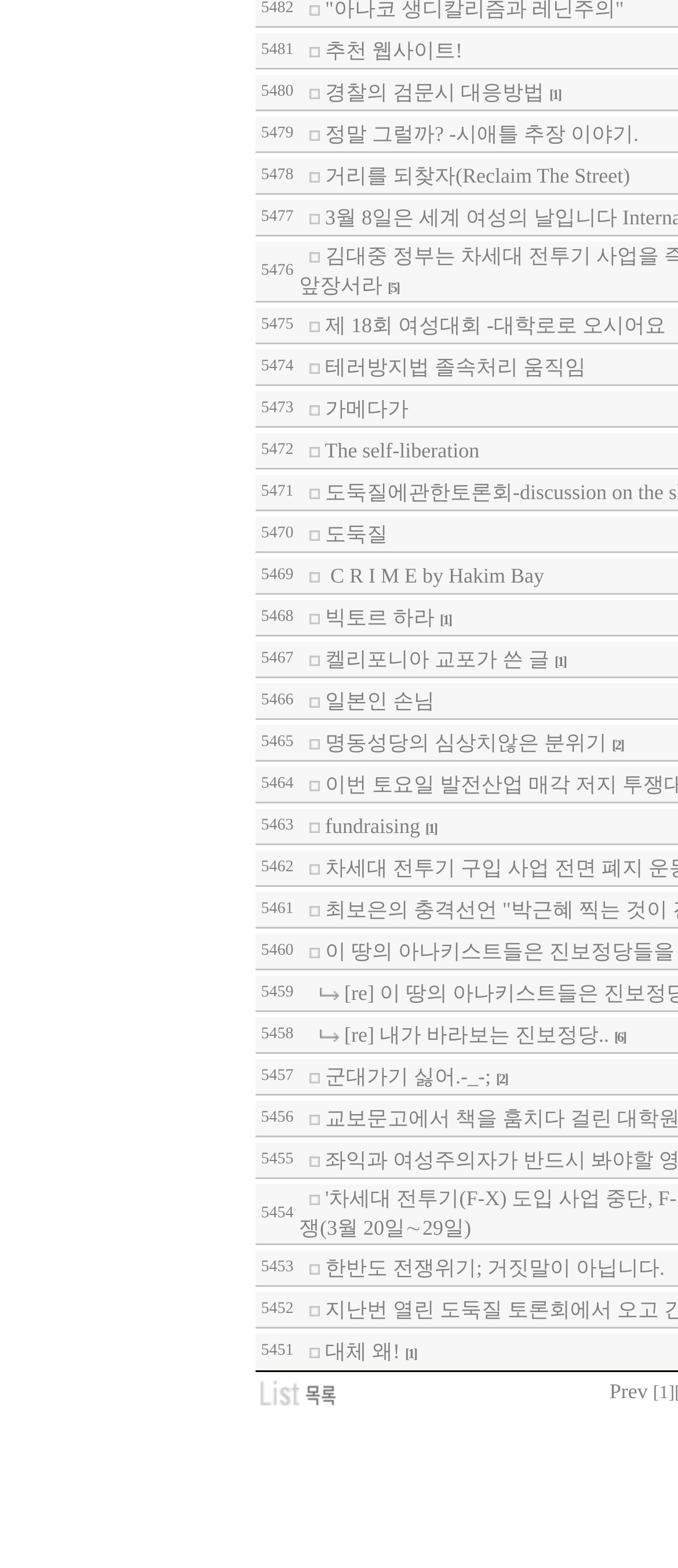Please determine the bounding box of the UI element that matches this description: 제 18회 여성대회 -대학로로 오시어요. The coordinates should be given as (top-left x, top-left y, bottom-right x, bottom-right y), with all values between 0 and 1.

[0.479, 0.199, 0.982, 0.215]